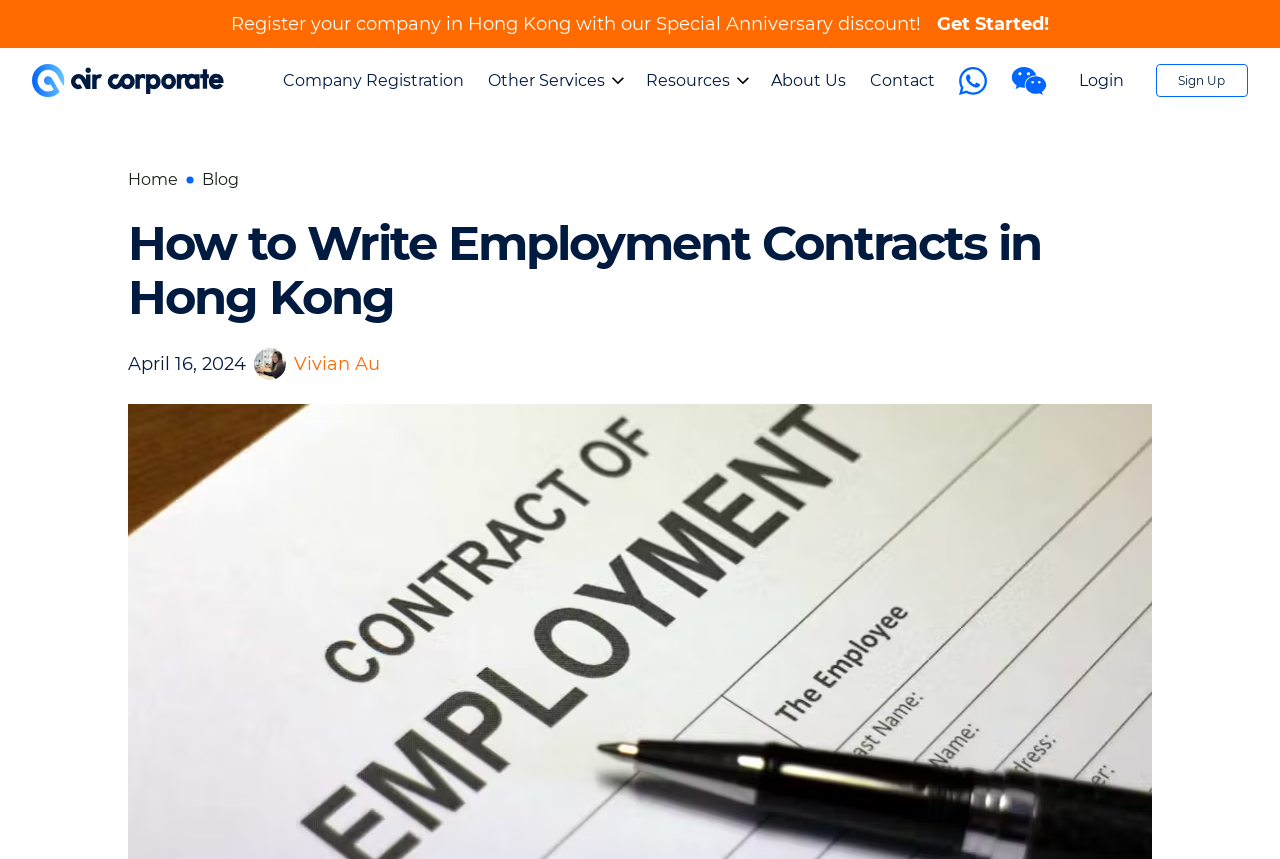From the webpage screenshot, predict the bounding box coordinates (top-left x, top-left y, bottom-right x, bottom-right y) for the UI element described here: Vivian Au

[0.192, 0.405, 0.297, 0.442]